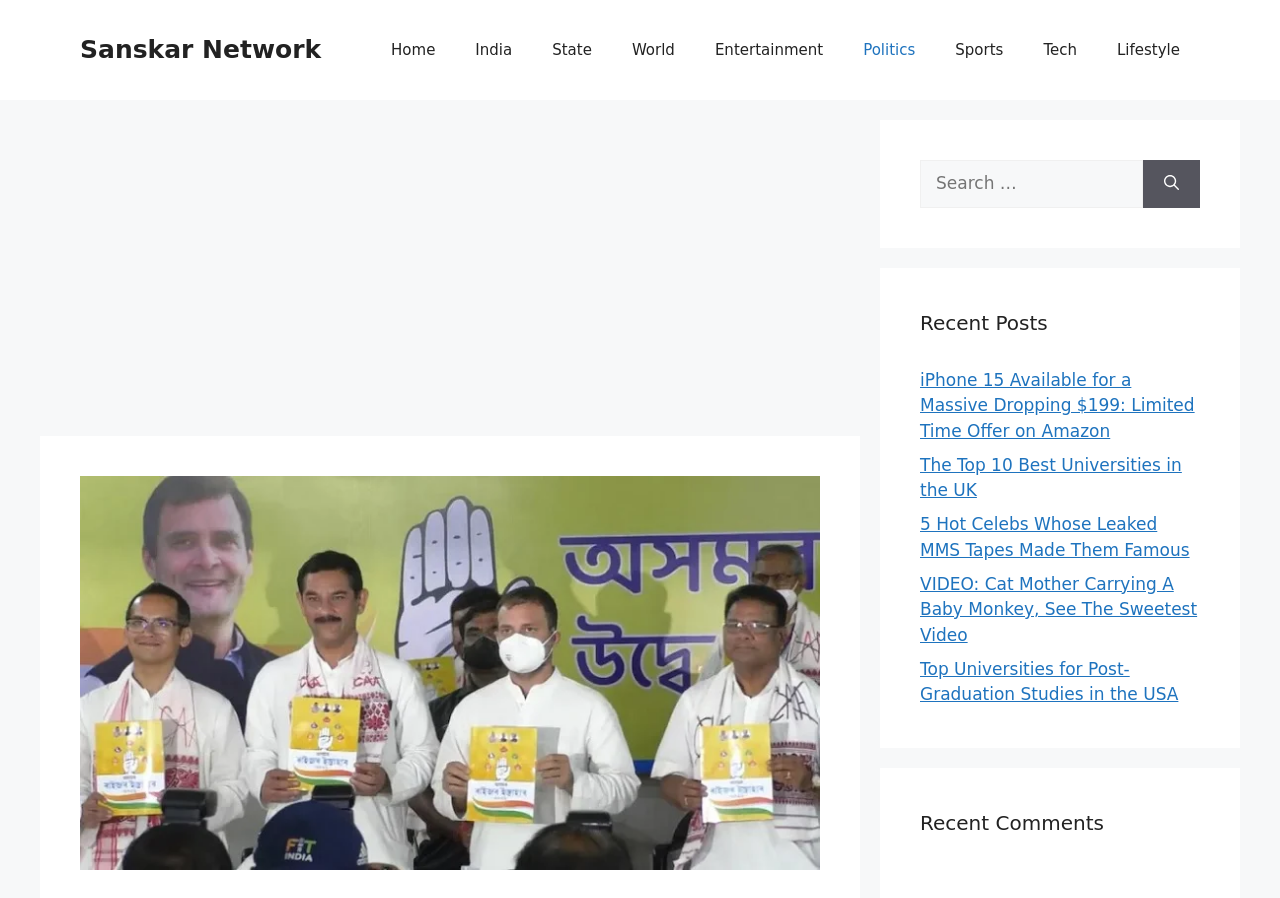Extract the primary headline from the webpage and present its text.

Rahul Gandhi releases manifesto for Assam election, Congress promises to scrap CAA.